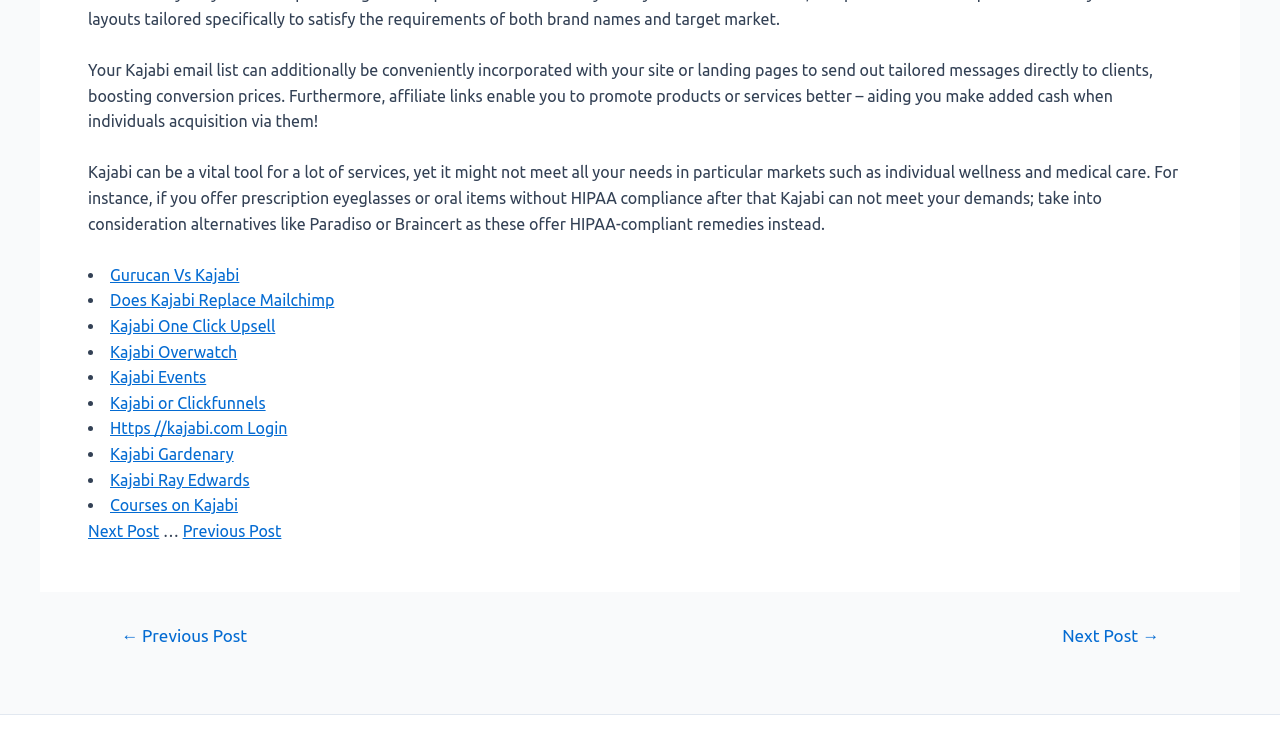How many links are listed?
Please answer the question as detailed as possible based on the image.

There are 9 links listed, including 'Gurucan Vs Kajabi', 'Does Kajabi Replace Mailchimp', 'Kajabi One Click Upsell', and others.